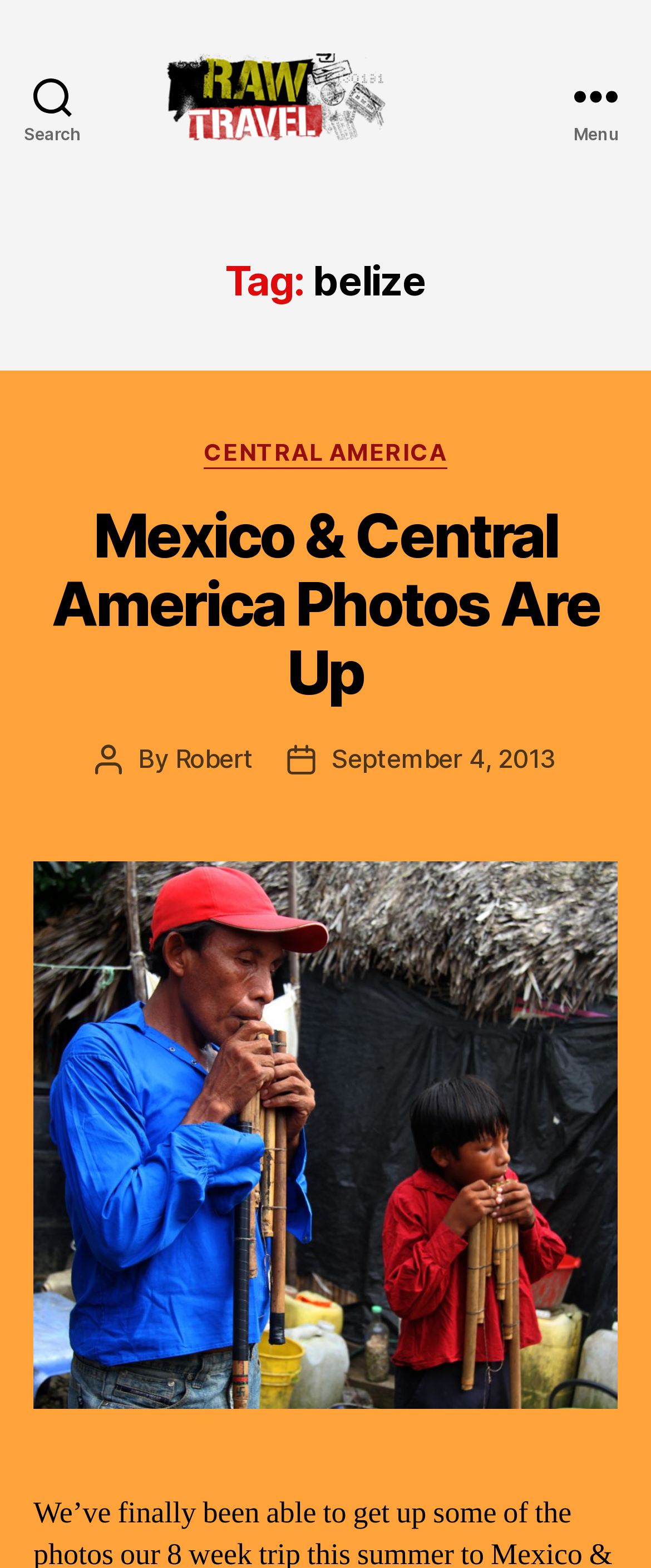Can you give a detailed response to the following question using the information from the image? What is the title of the blog post?

I found the title of the blog post by looking at the heading section of the webpage, where it says 'Mexico & Central America Photos Are Up' as a link, indicating that this is the title of the blog post.